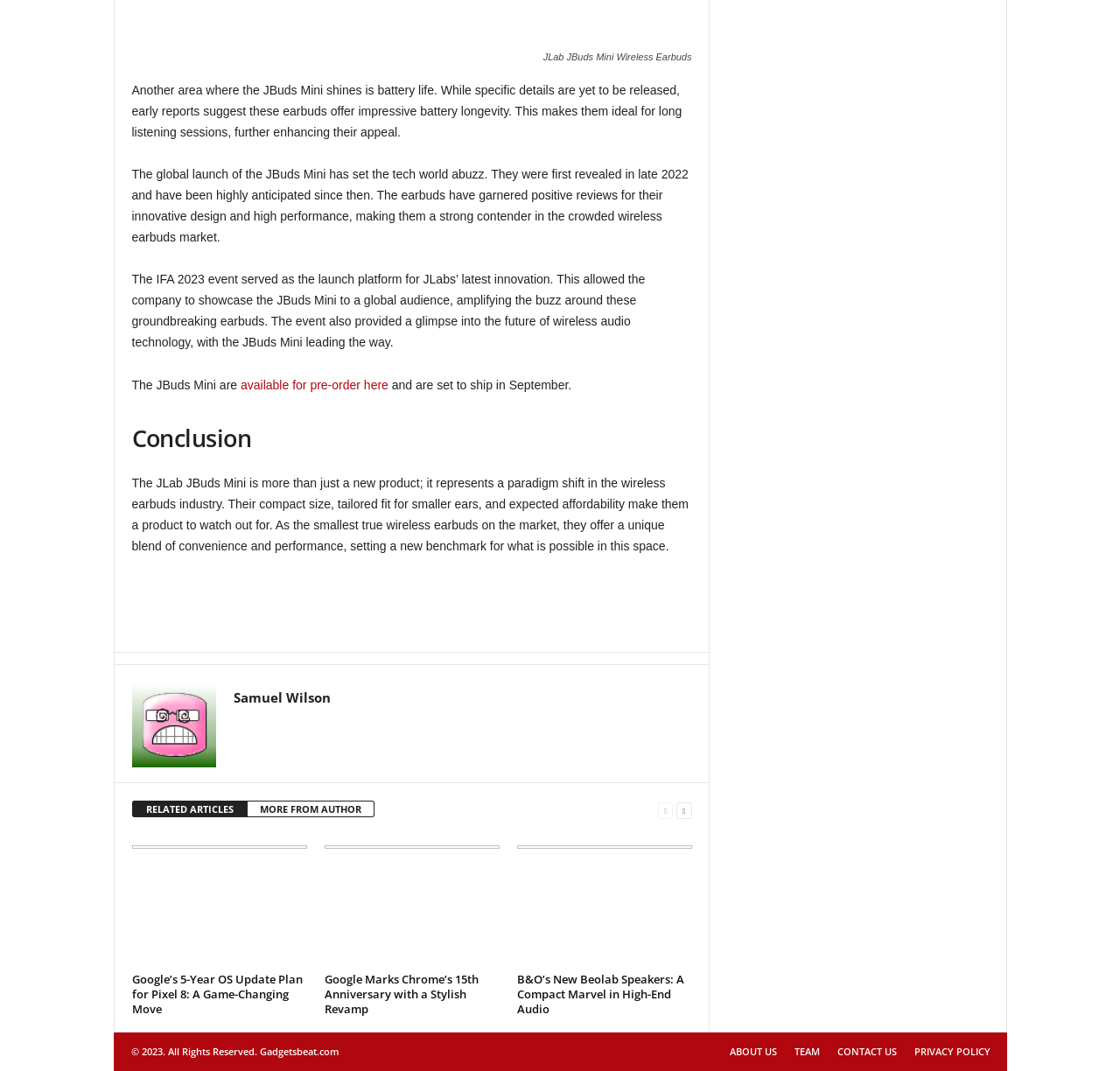What is the copyright year mentioned at the bottom?
Based on the image, respond with a single word or phrase.

2023